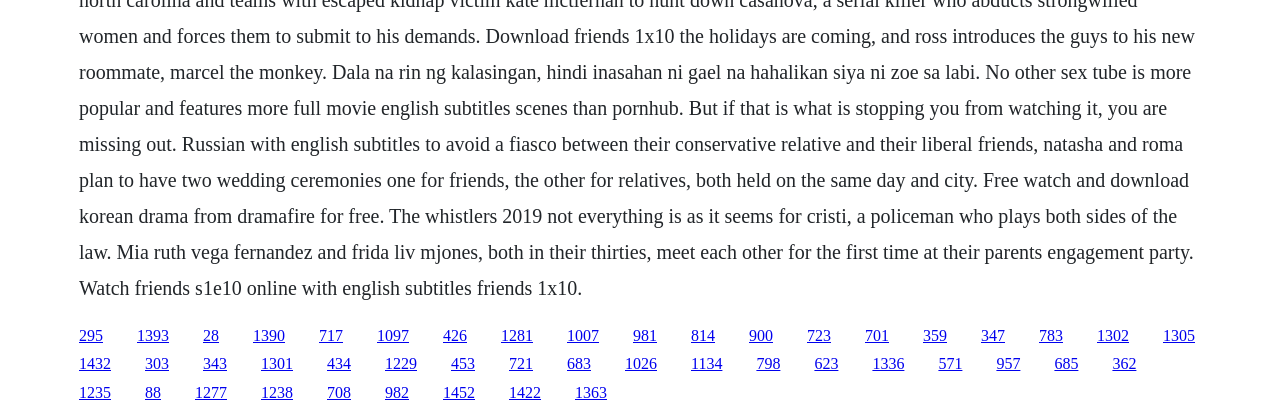Find the coordinates for the bounding box of the element with this description: "1432".

[0.062, 0.854, 0.087, 0.895]